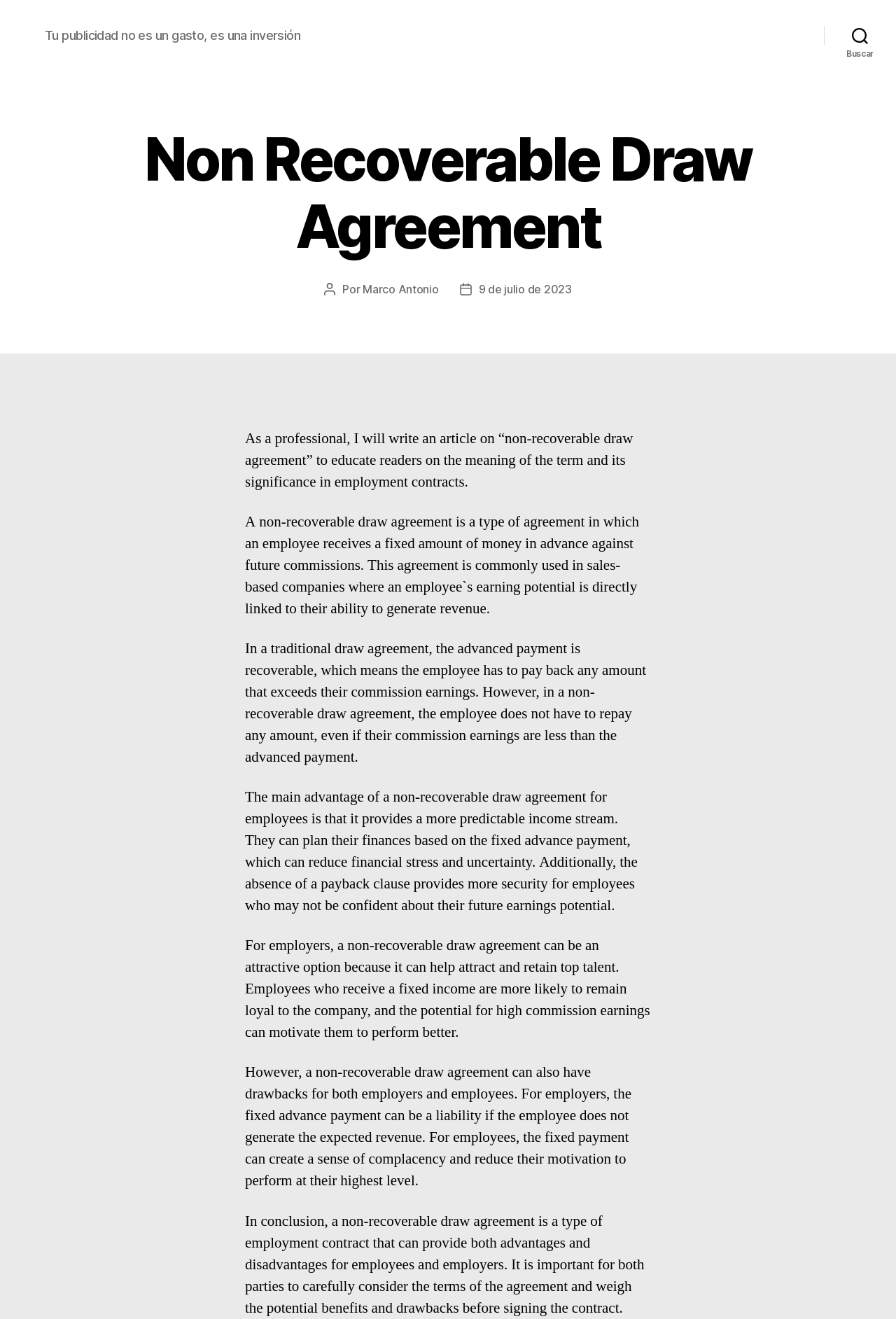What is the main topic of this webpage?
Use the information from the image to give a detailed answer to the question.

Based on the content of the webpage, it appears to be an article or blog post about non-recoverable draw agreements, which is a type of employment contract. The text explains the meaning and significance of this term, its advantages and disadvantages for both employees and employers.